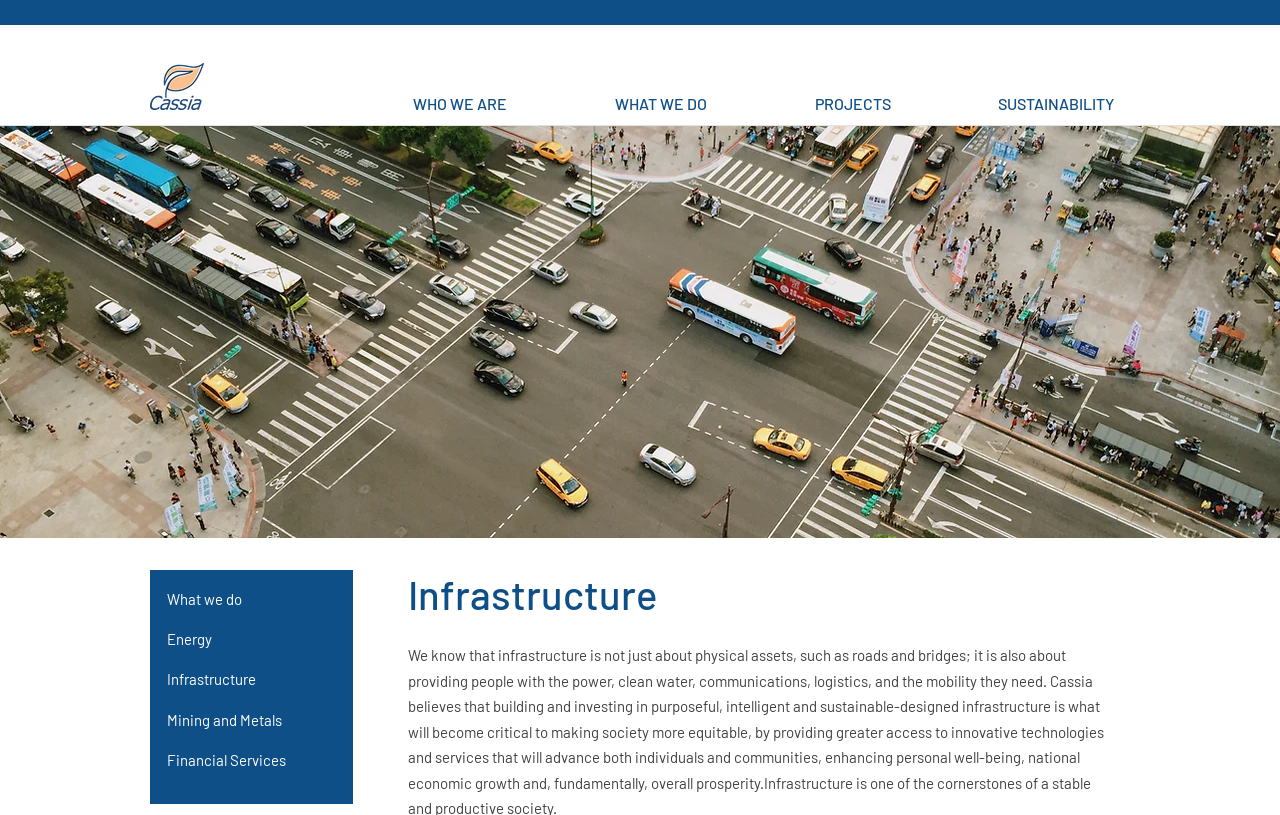Please find and report the bounding box coordinates of the element to click in order to perform the following action: "Learn more about Financial Services". The coordinates should be expressed as four float numbers between 0 and 1, in the format [left, top, right, bottom].

[0.117, 0.908, 0.275, 0.957]